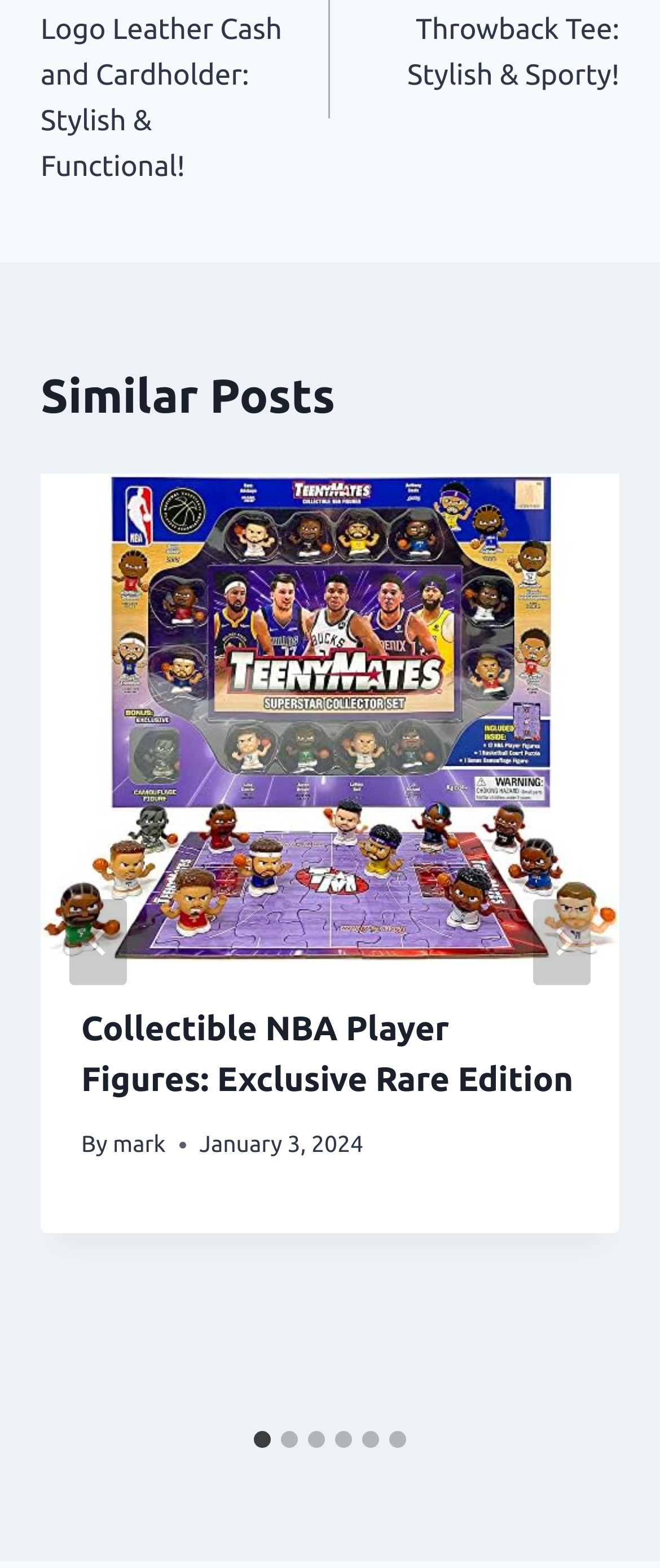Please specify the bounding box coordinates for the clickable region that will help you carry out the instruction: "View post details".

[0.062, 0.303, 0.938, 0.614]